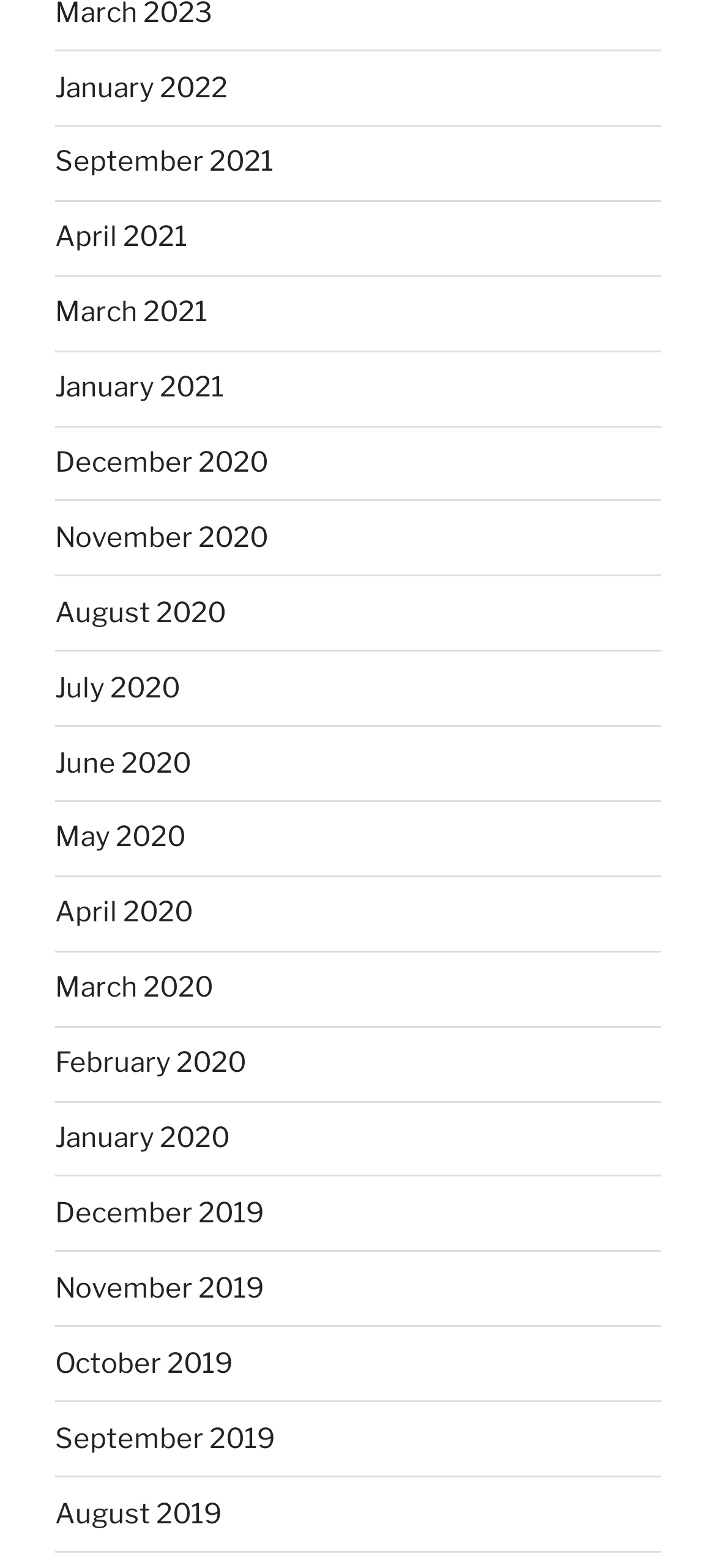Please identify the bounding box coordinates of the area I need to click to accomplish the following instruction: "go to September 2021".

[0.077, 0.093, 0.382, 0.114]